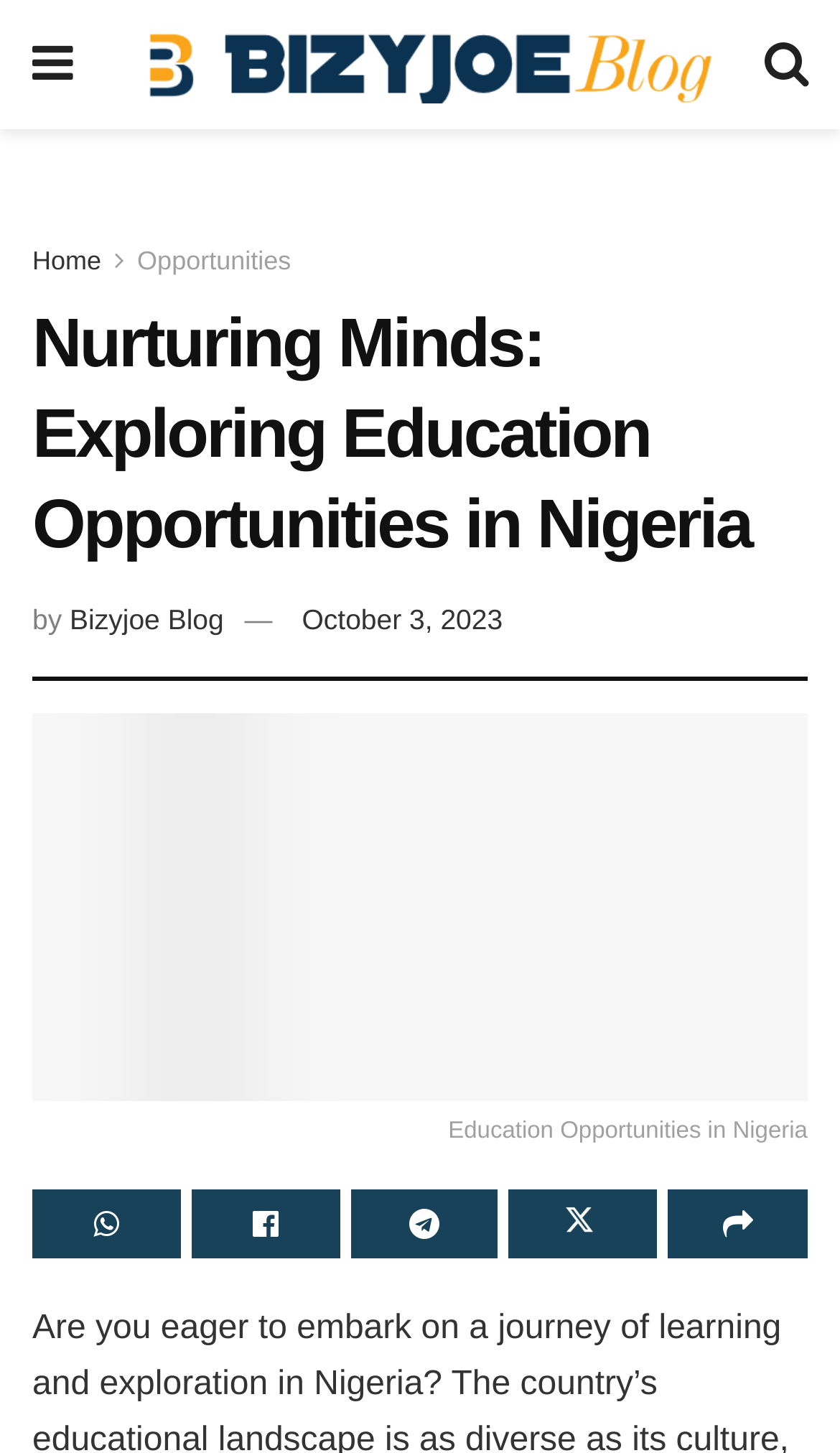Please locate the bounding box coordinates of the region I need to click to follow this instruction: "Share the article on social media".

[0.417, 0.818, 0.593, 0.866]